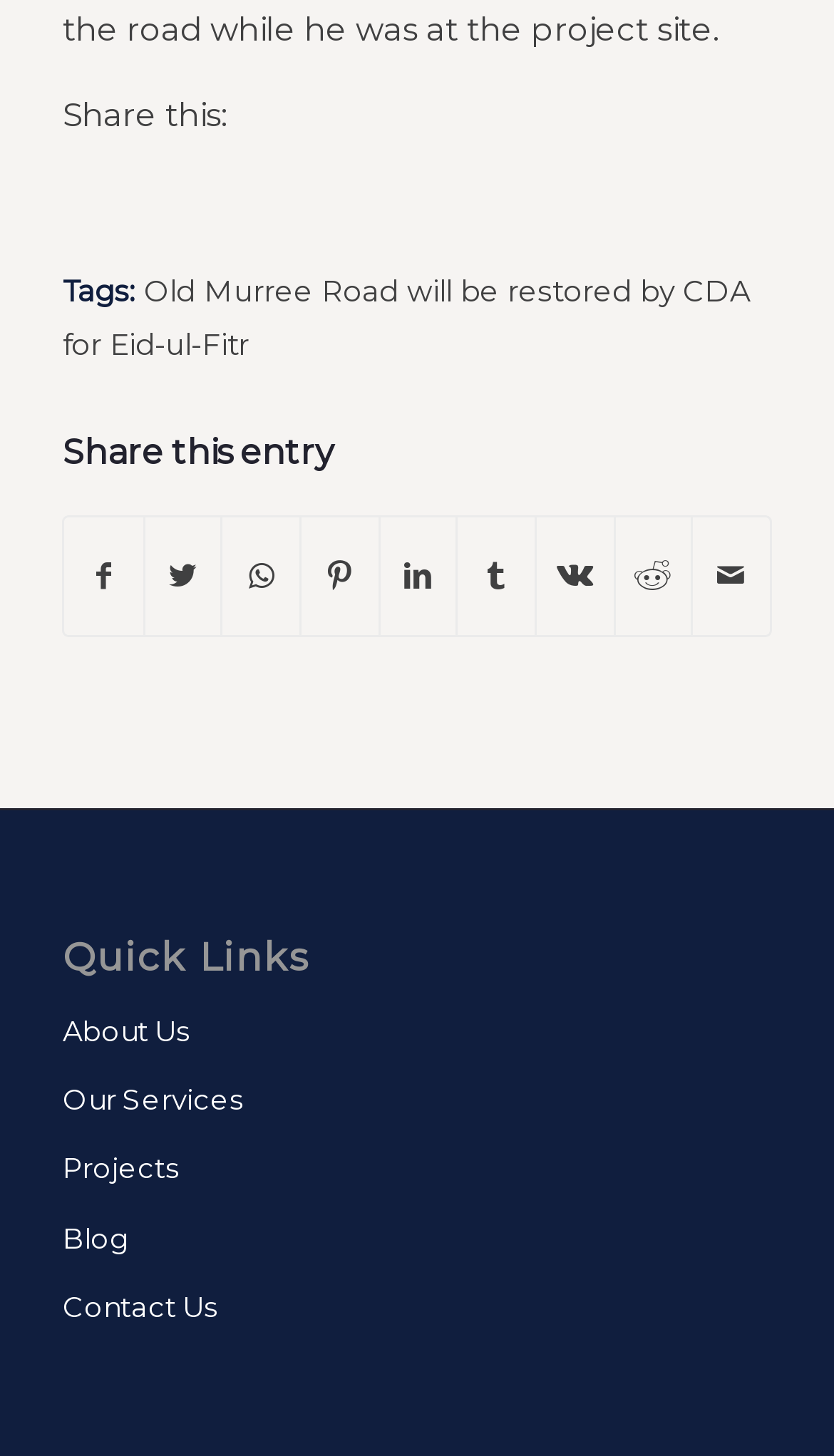Identify the bounding box coordinates for the UI element described as: "Share on Pinterest".

[0.362, 0.355, 0.453, 0.436]